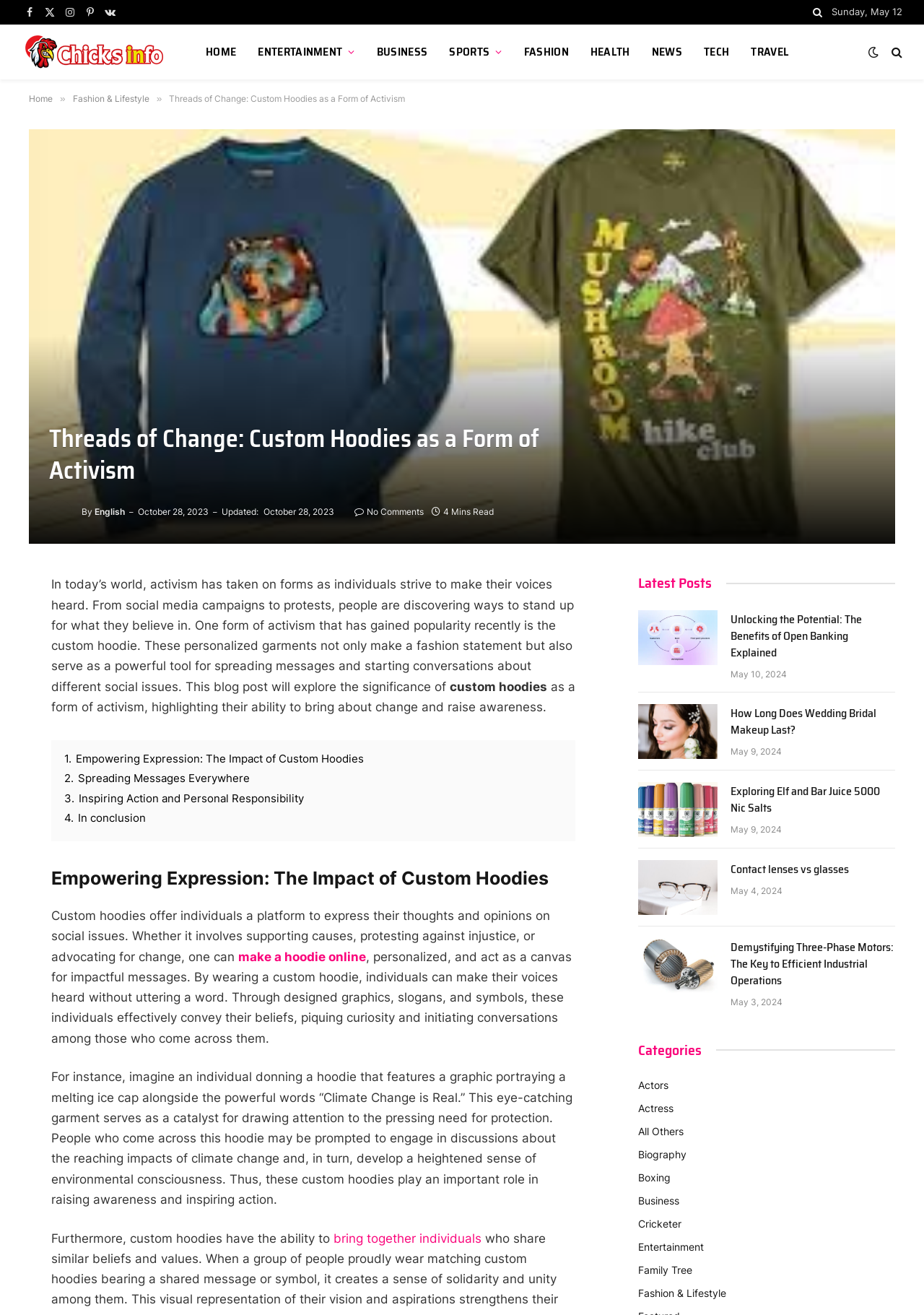Bounding box coordinates are specified in the format (top-left x, top-left y, bottom-right x, bottom-right y). All values are floating point numbers bounded between 0 and 1. Please provide the bounding box coordinate of the region this sentence describes: Contact lenses vs glasses

[0.791, 0.655, 0.969, 0.668]